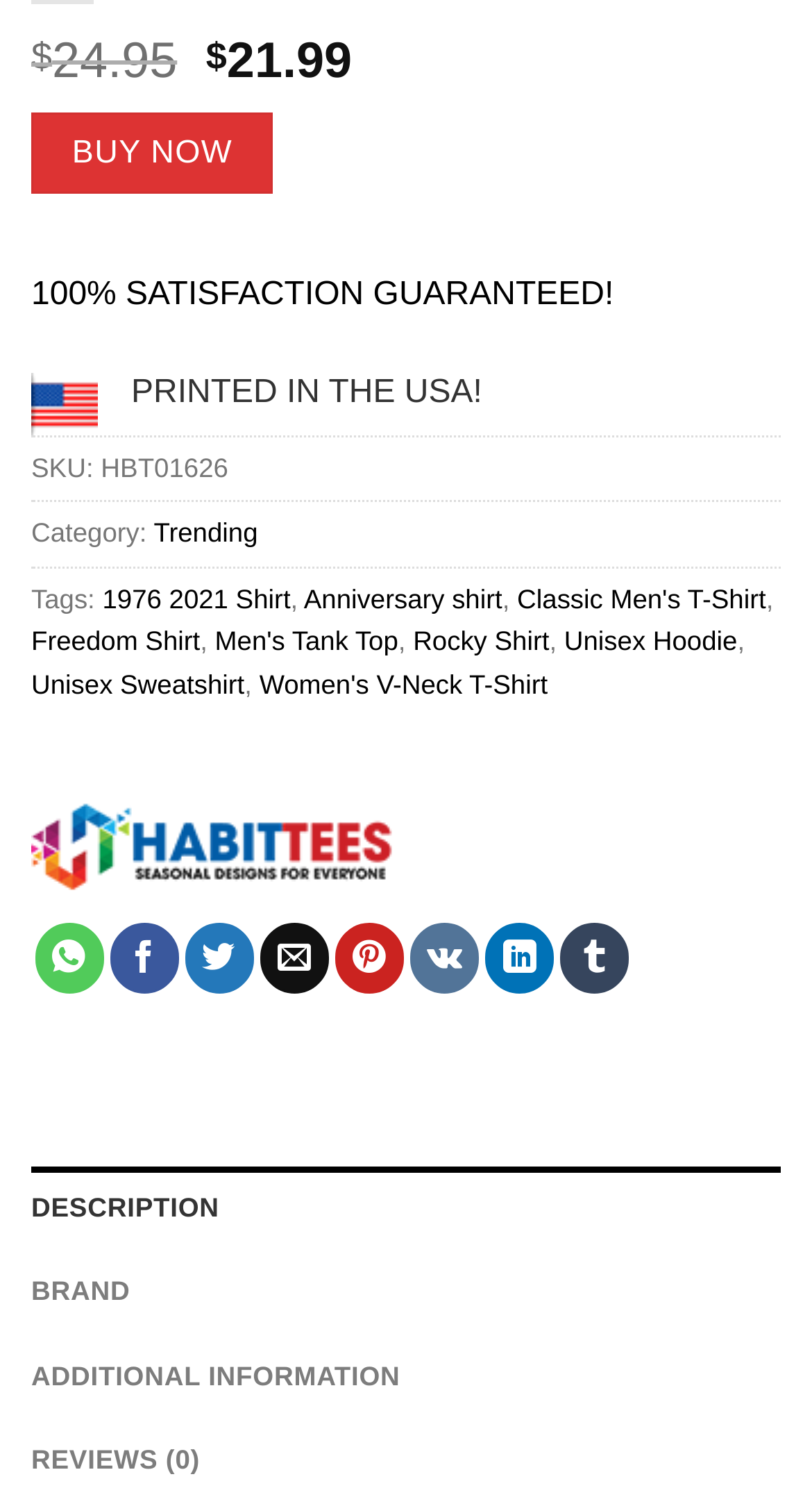What is the price of the product?
Using the details shown in the screenshot, provide a comprehensive answer to the question.

The price of the product can be found at the top of the webpage, where it is displayed as '$21.99' next to the 'BUY NOW' button.